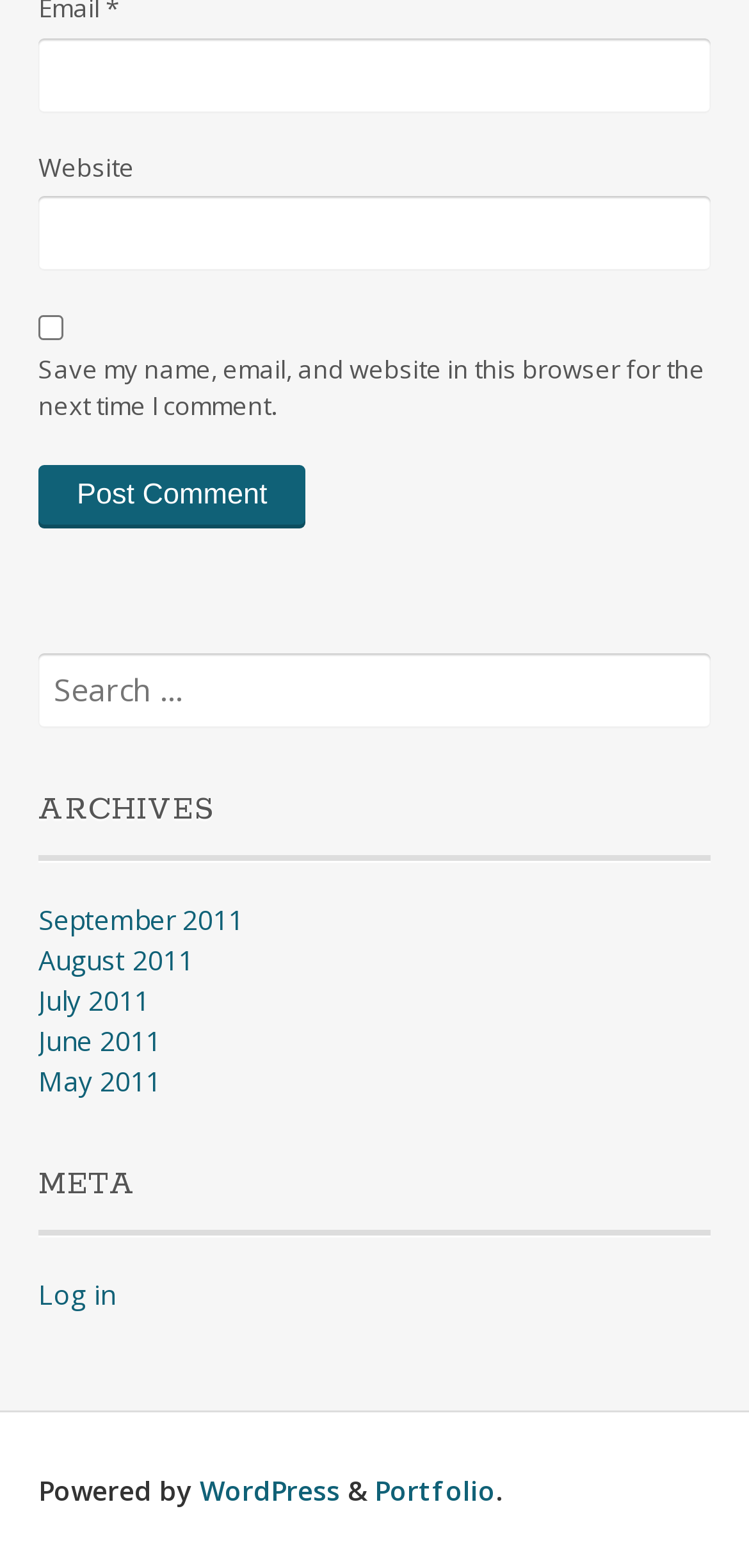Determine the bounding box coordinates of the clickable element to complete this instruction: "Post a comment". Provide the coordinates in the format of four float numbers between 0 and 1, [left, top, right, bottom].

[0.051, 0.296, 0.408, 0.336]